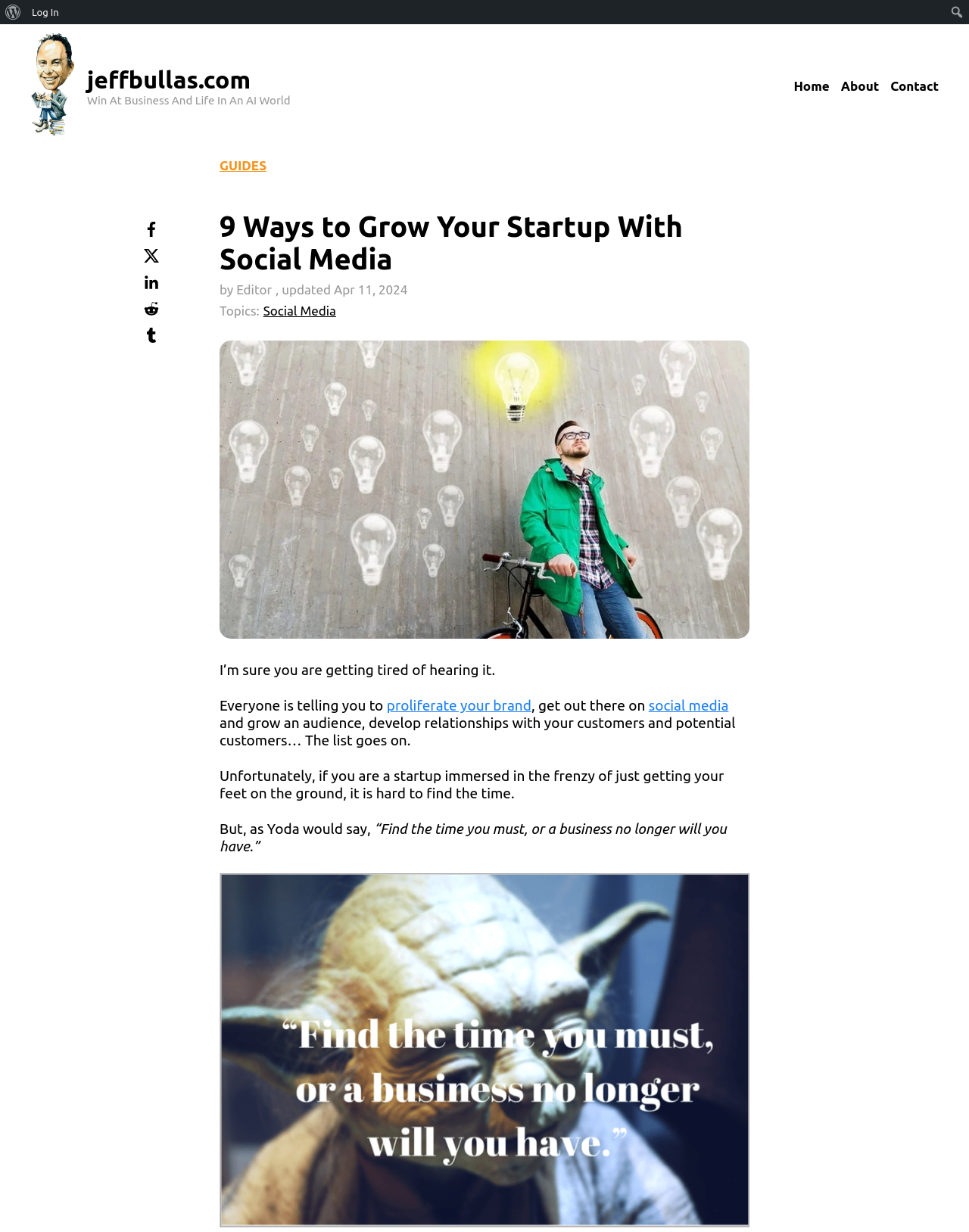Kindly determine the bounding box coordinates for the clickable area to achieve the given instruction: "Go to the home page".

[0.819, 0.064, 0.856, 0.076]